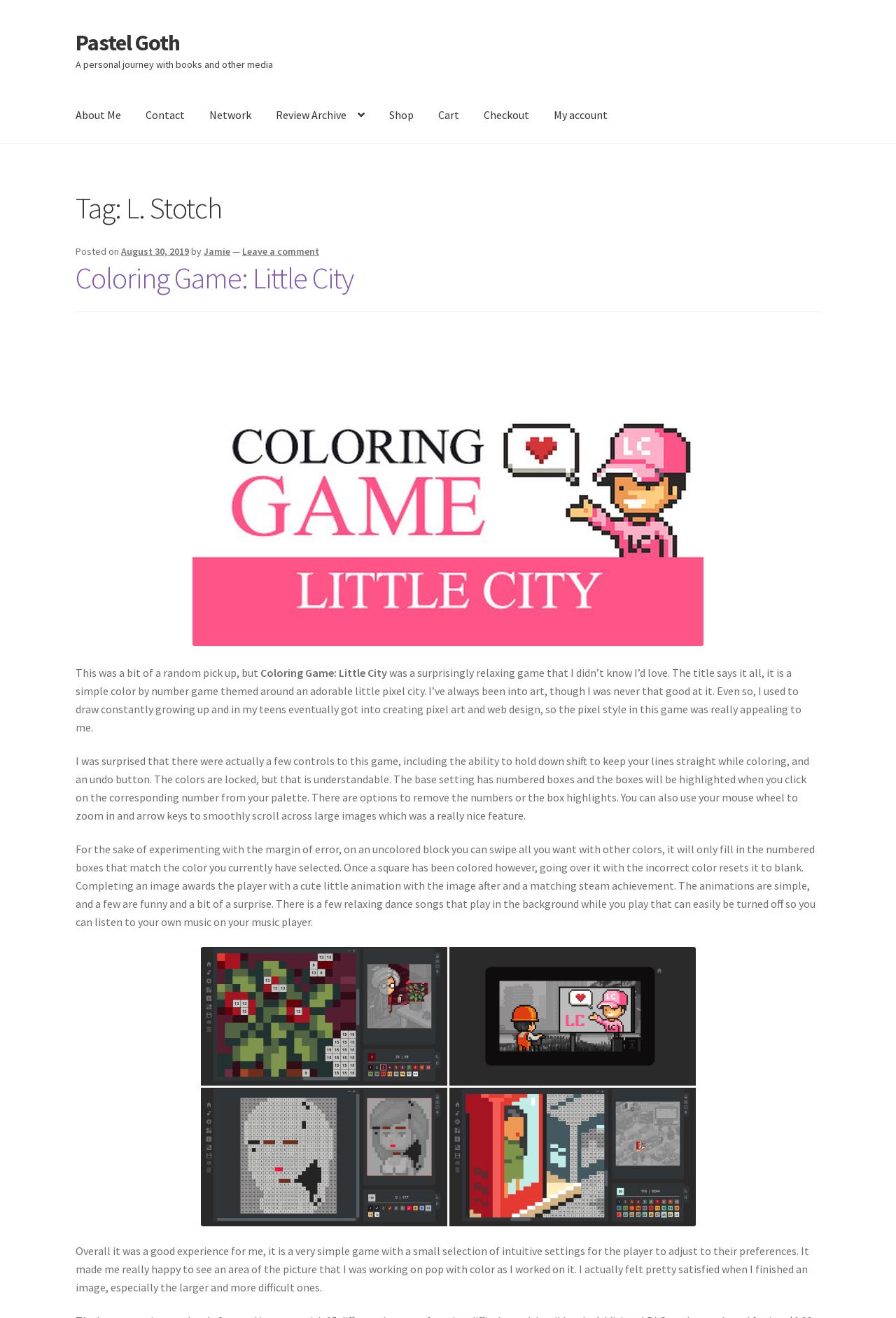Please provide a comprehensive answer to the question based on the screenshot: What is the title of the game reviewed in the blog post?

The title of the game is mentioned in the blog post as 'Coloring Game: Little City', which is also linked to the game's page.